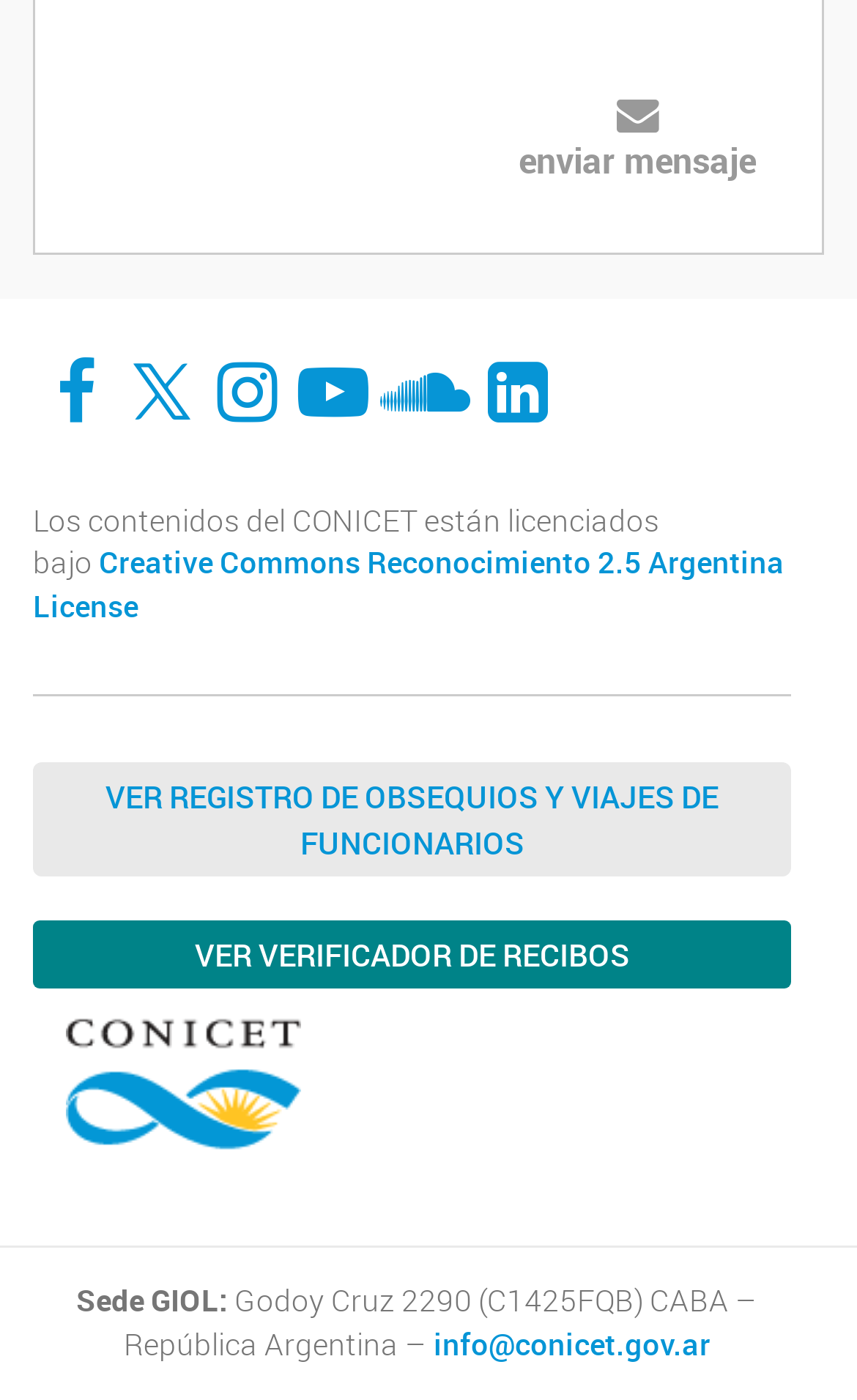Can you find the bounding box coordinates of the area I should click to execute the following instruction: "view registry of gifts and trips of officials"?

[0.038, 0.545, 0.923, 0.626]